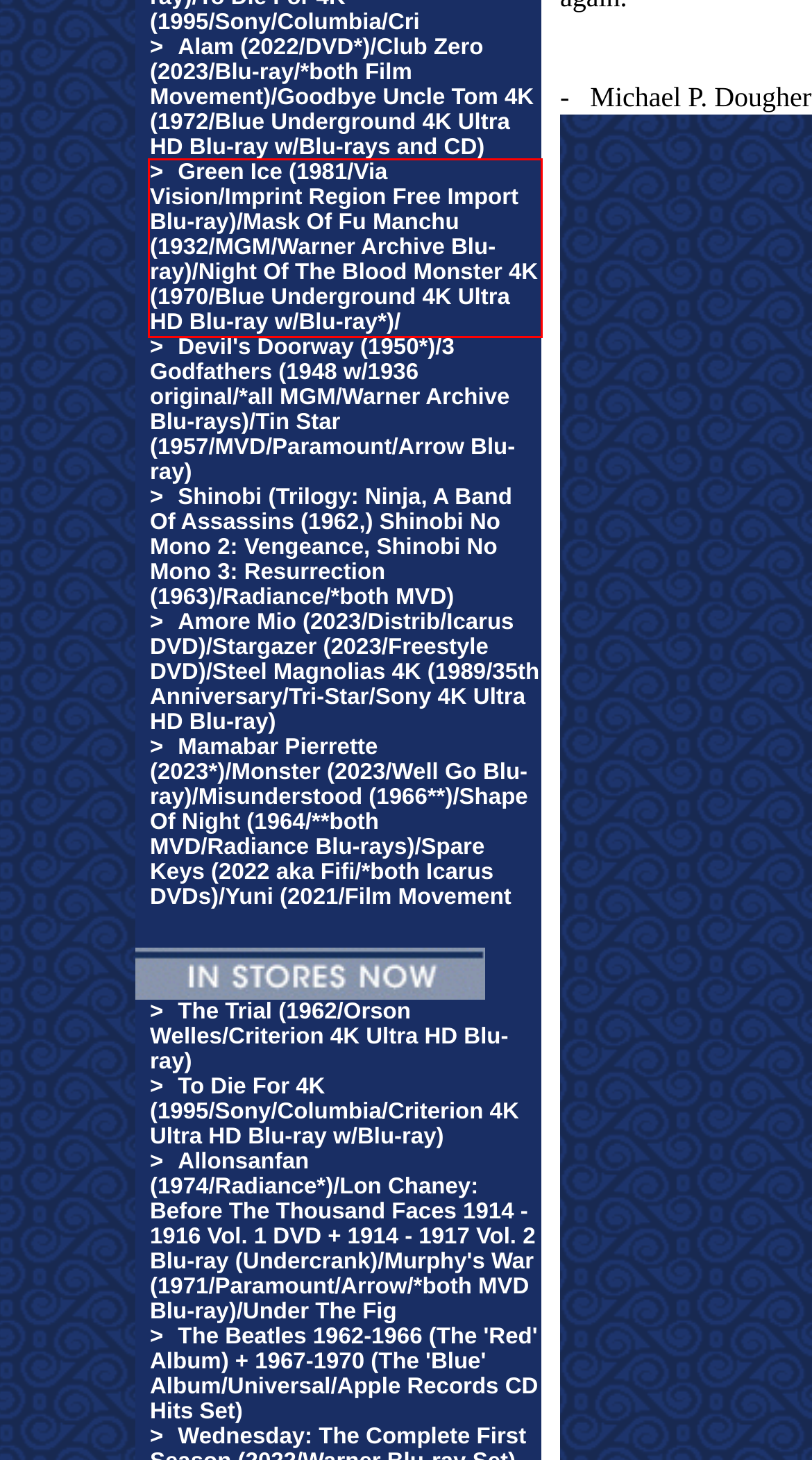Given a screenshot of a webpage with a red bounding box, please identify and retrieve the text inside the red rectangle.

>Green Ice (1981/Via Vision/Imprint Region Free Import Blu-ray)/Mask Of Fu Manchu (1932/MGM/Warner Archive Blu-ray)/Night Of The Blood Monster 4K (1970/Blue Underground 4K Ultra HD Blu-ray w/Blu-ray*)/